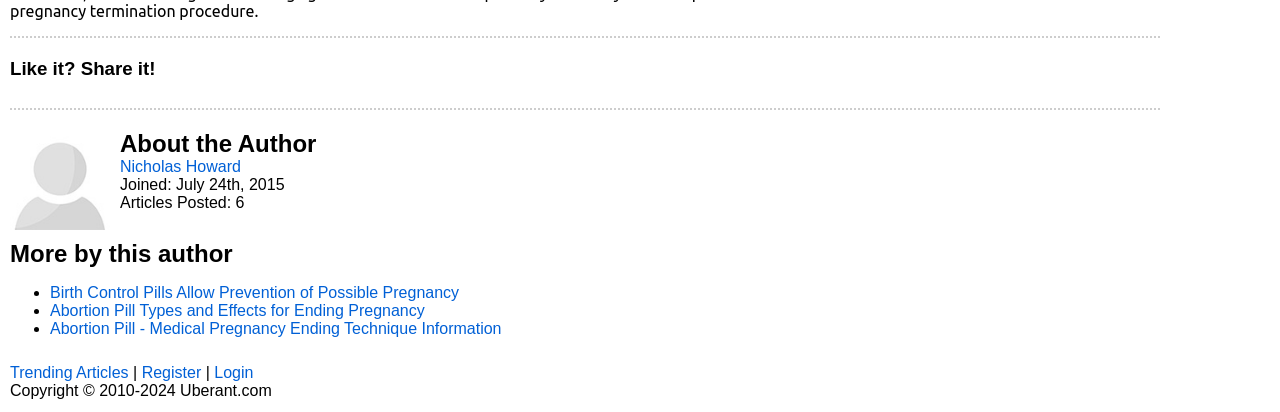Please respond to the question with a concise word or phrase:
What is the author's name?

Nicholas Howard